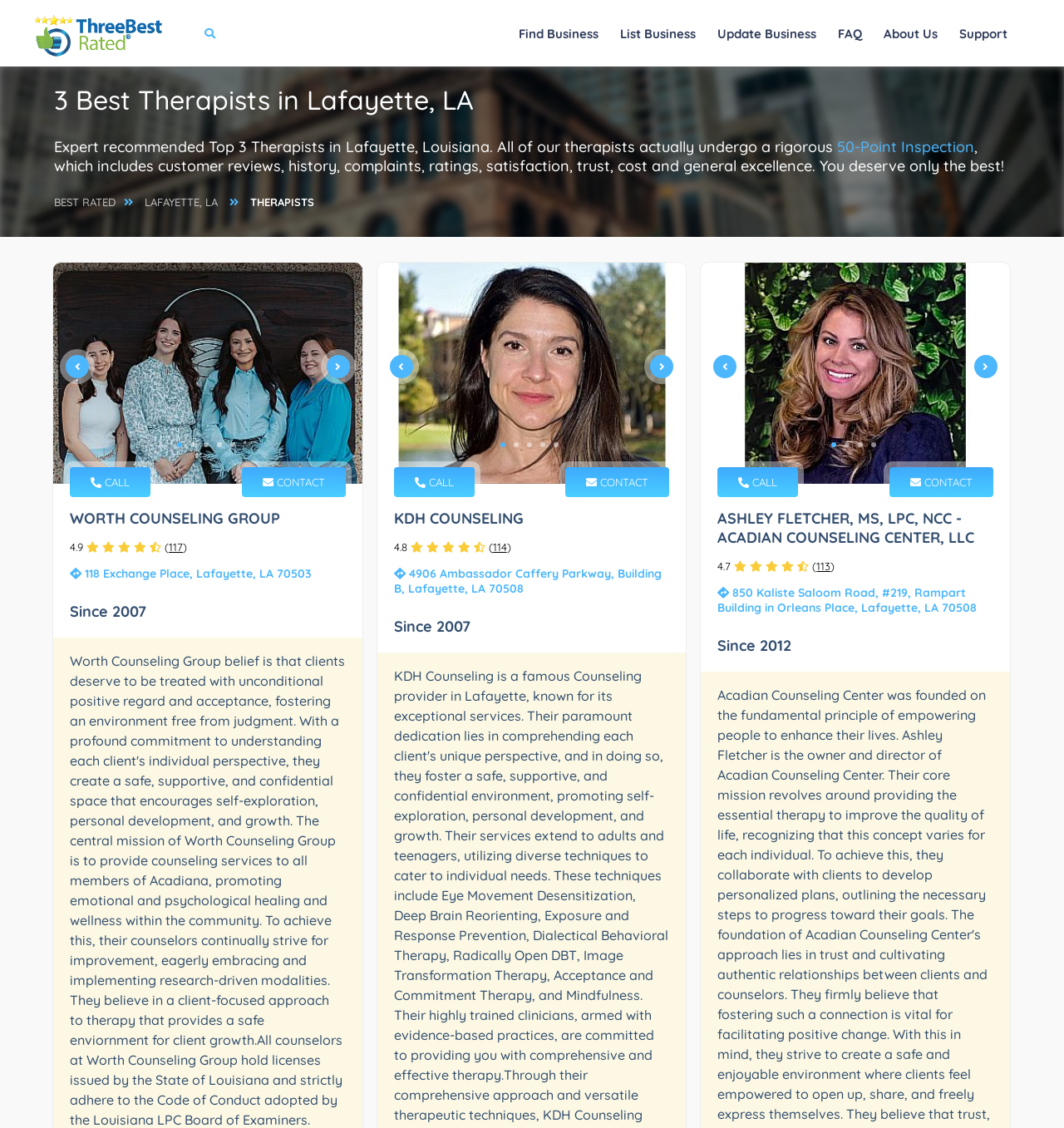Please extract the title of the webpage.

3 Best Therapists in Lafayette, LA